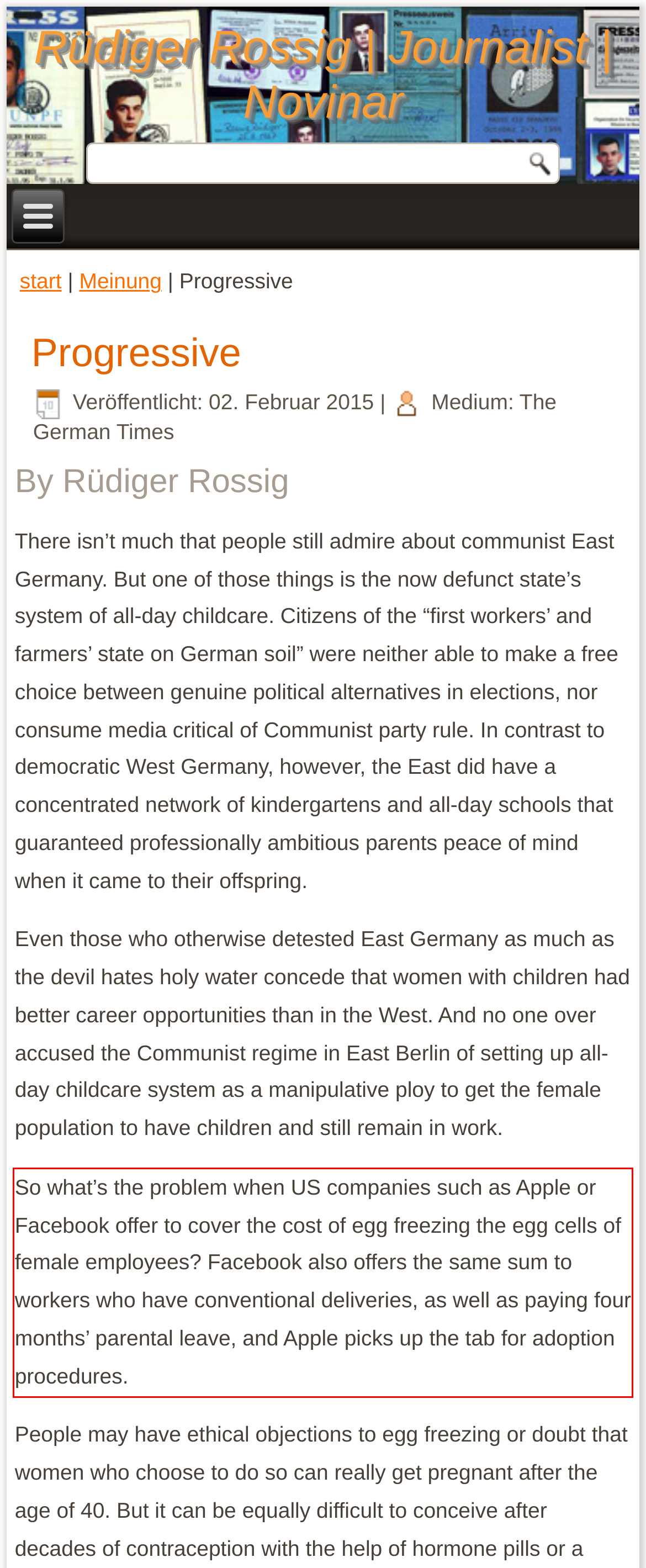You are given a screenshot with a red rectangle. Identify and extract the text within this red bounding box using OCR.

So what’s the problem when US companies such as Apple or Facebook offer to cover the cost of egg freezing the egg cells of female employees? Facebook also offers the same sum to workers who have conventional deliveries, as well as paying four months’ parental leave, and Apple picks up the tab for adoption procedures.